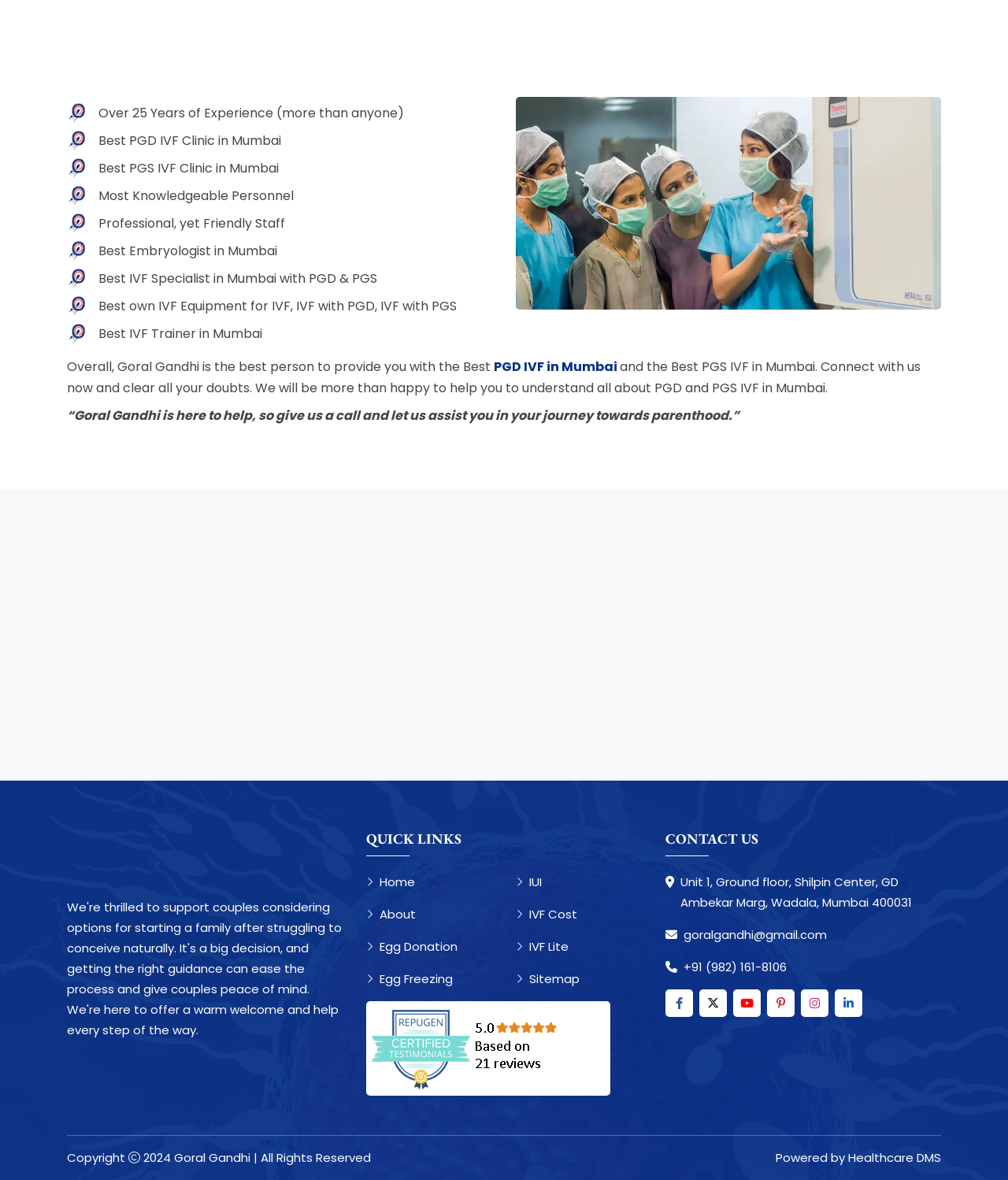Using the details in the image, give a detailed response to the question below:
What is the location of the clinic mentioned on this webpage?

The webpage mentions 'Best PGD IVF Clinic in Mumbai' and 'Best PGS IVF Clinic in Mumbai' in the static text elements, and also provides an address in Mumbai in the contact information section, indicating that the clinic is located in Mumbai.